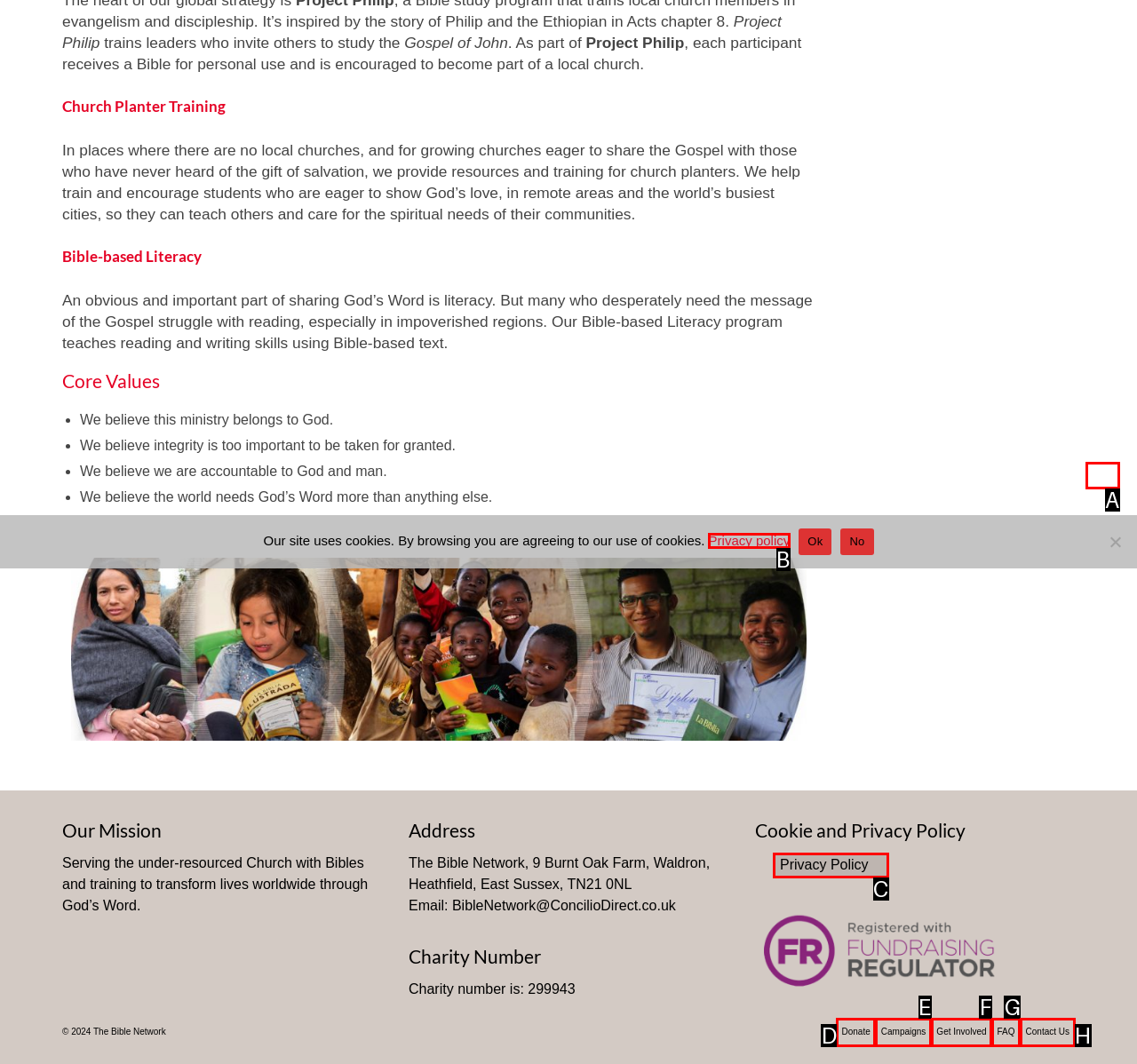Identify the UI element that corresponds to this description: title="To Top"
Respond with the letter of the correct option.

A